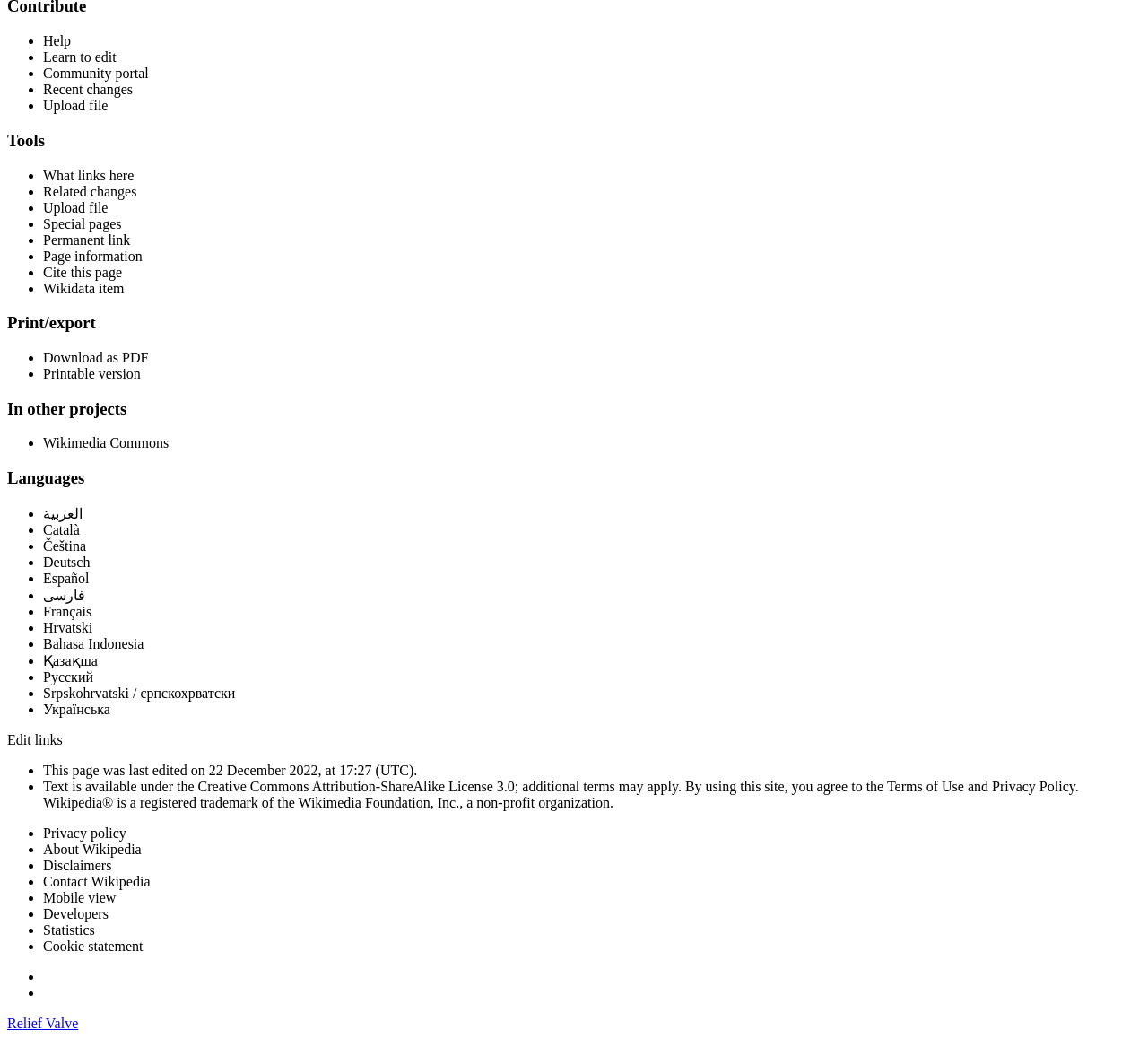Indicate the bounding box coordinates of the element that must be clicked to execute the instruction: "Go to 'Upload file'". The coordinates should be given as four float numbers between 0 and 1, i.e., [left, top, right, bottom].

[0.038, 0.094, 0.094, 0.109]